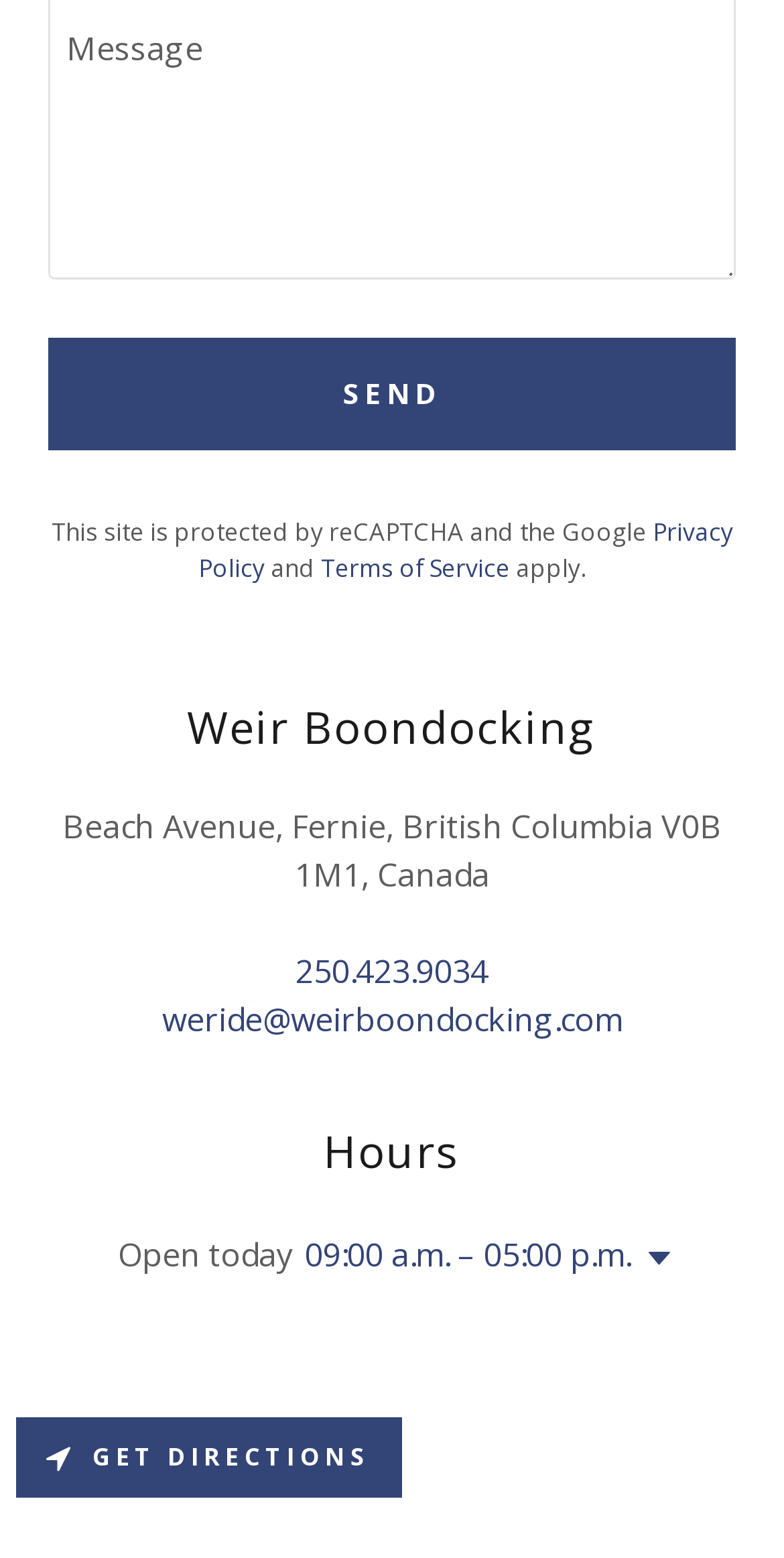What is the address of Weir Boondocking?
Your answer should be a single word or phrase derived from the screenshot.

Beach Avenue, Fernie, British Columbia V0B 1M1, Canada